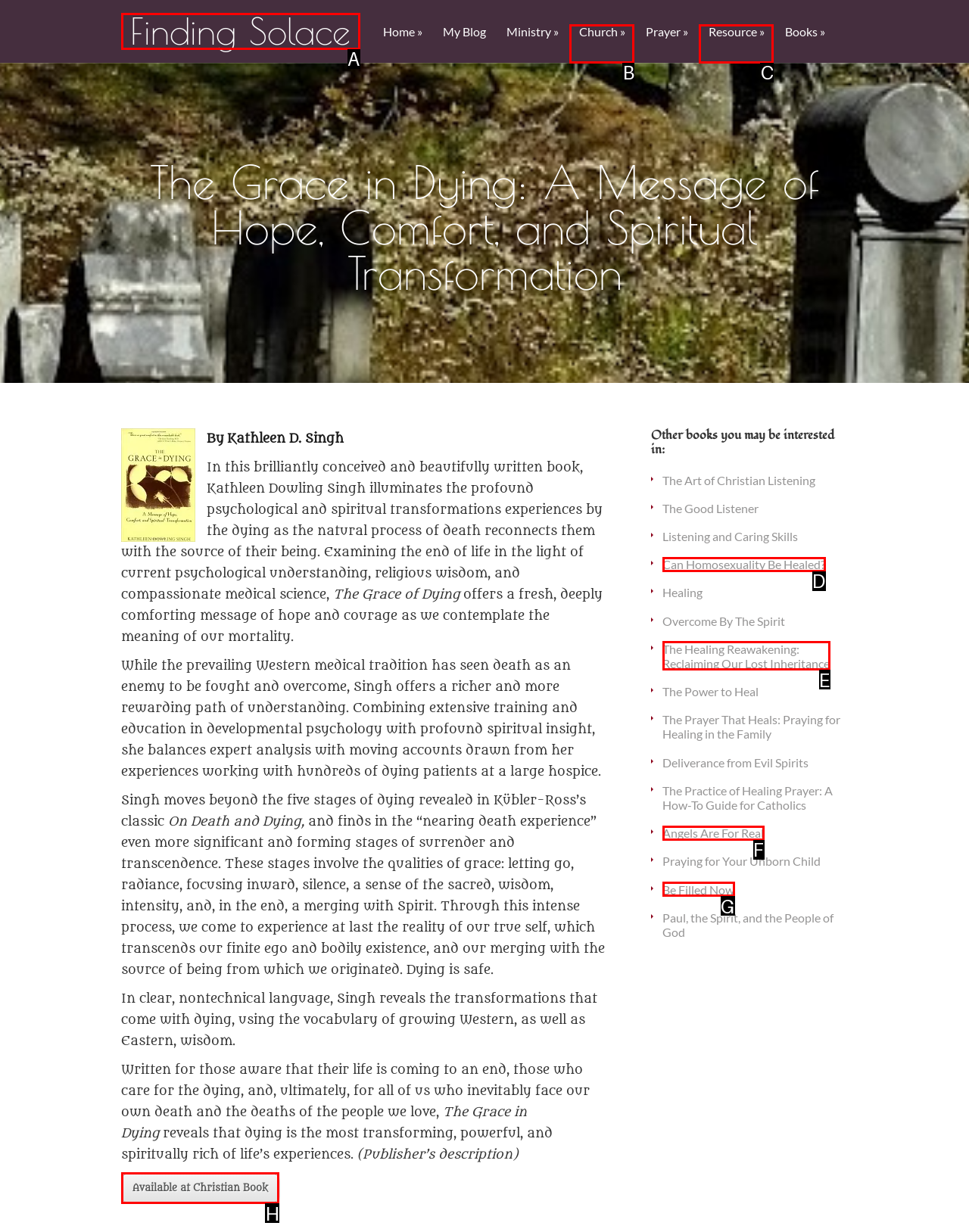To complete the task: Buy 'The Grace in Dying' at Christian Book, which option should I click? Answer with the appropriate letter from the provided choices.

H